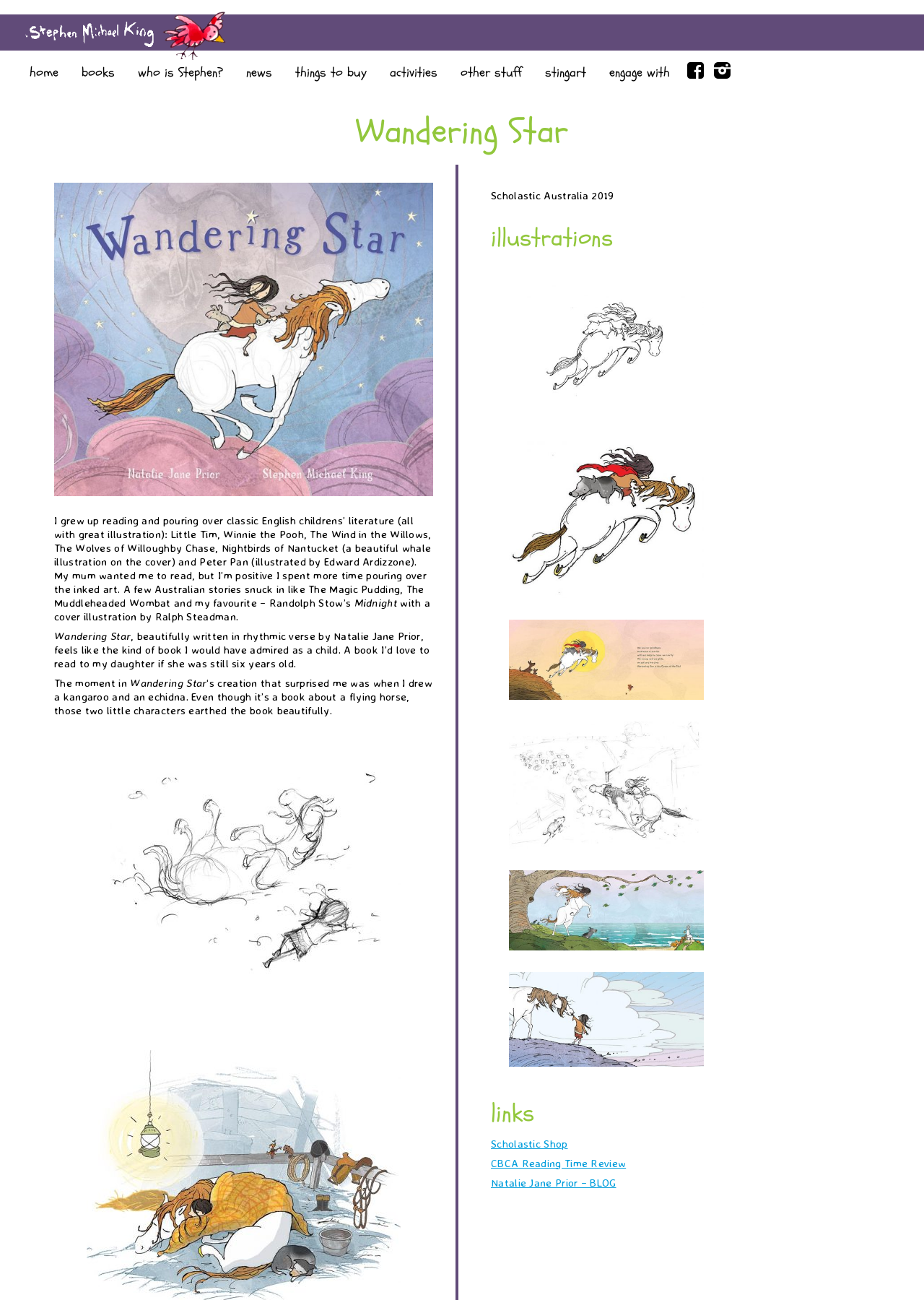Locate the bounding box coordinates of the area you need to click to fulfill this instruction: 'Click on the Share link'. The coordinates must be in the form of four float numbers ranging from 0 to 1: [left, top, right, bottom].

None